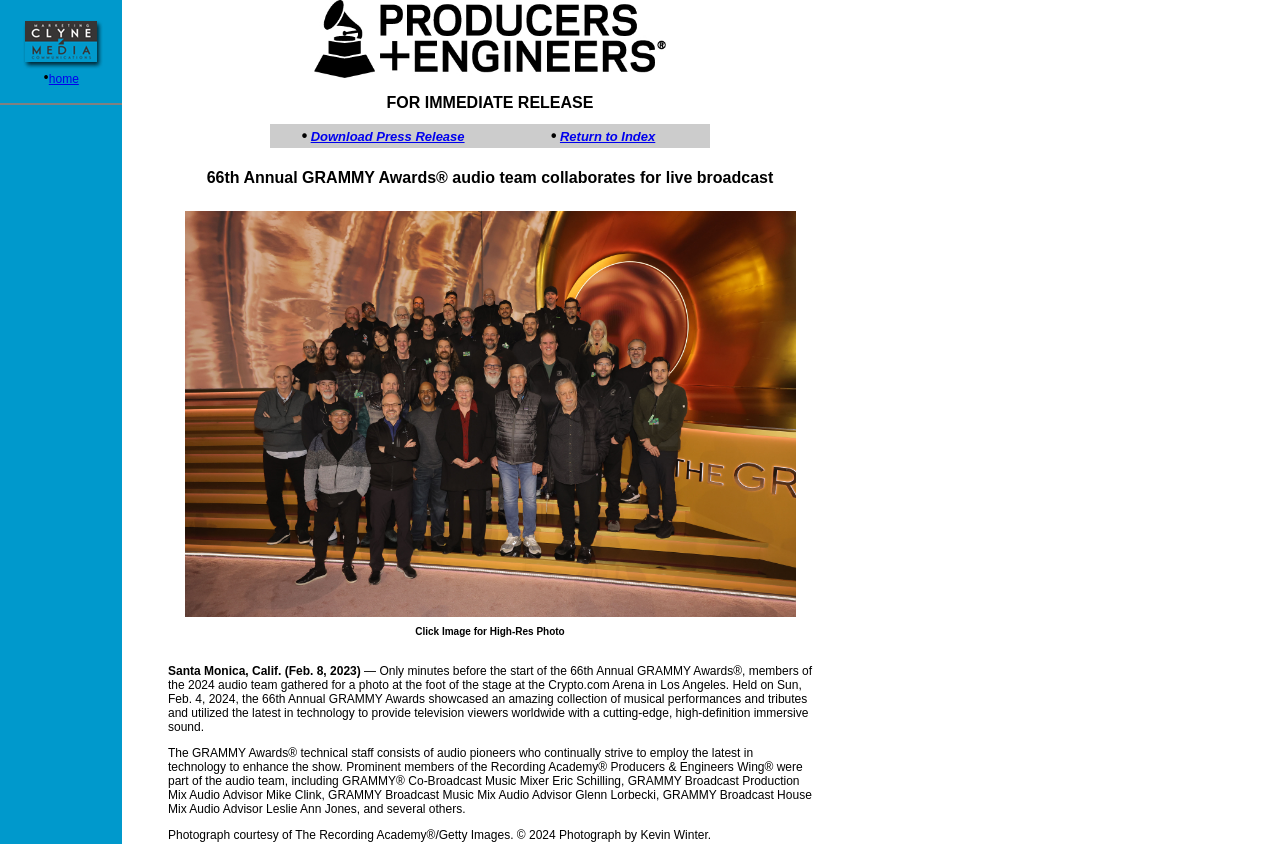Please provide a one-word or short phrase answer to the question:
How many links are available in the press release section?

2